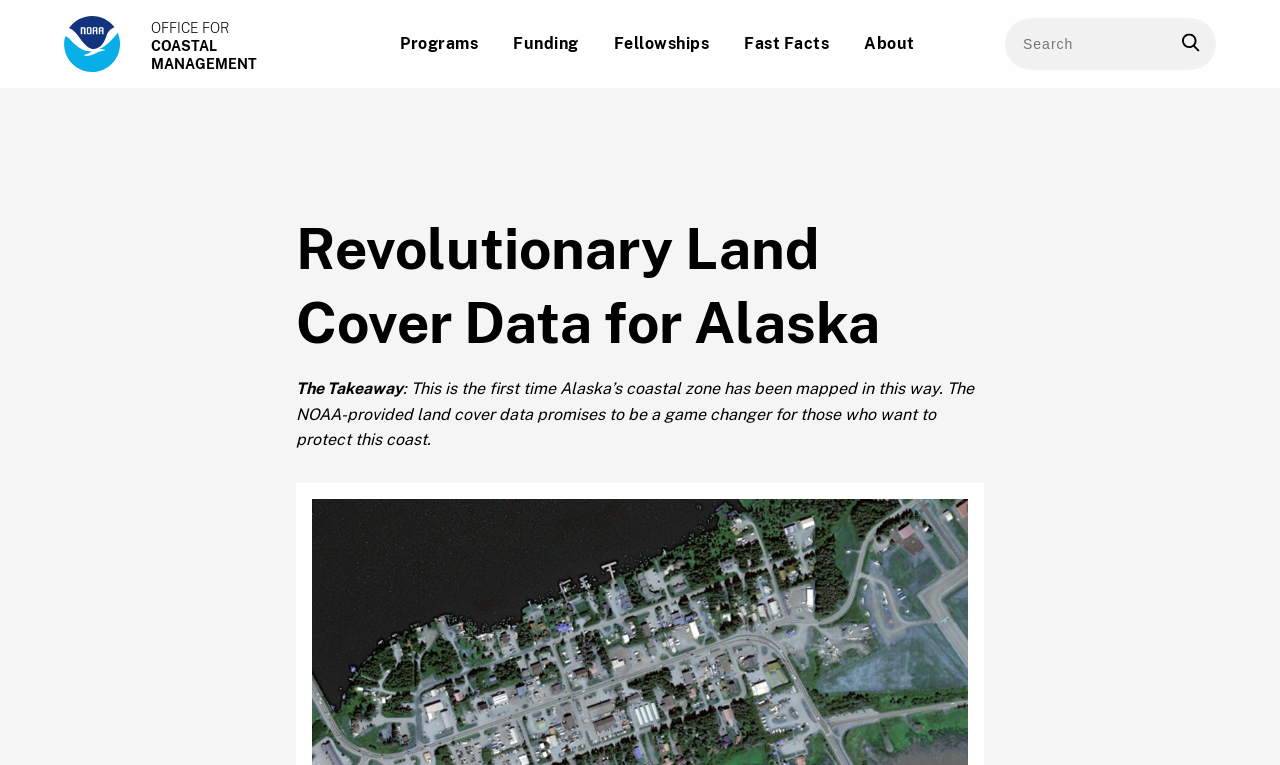Show the bounding box coordinates of the region that should be clicked to follow the instruction: "Go to the 'Coastal Zone Management' page."

[0.068, 0.188, 0.241, 0.259]